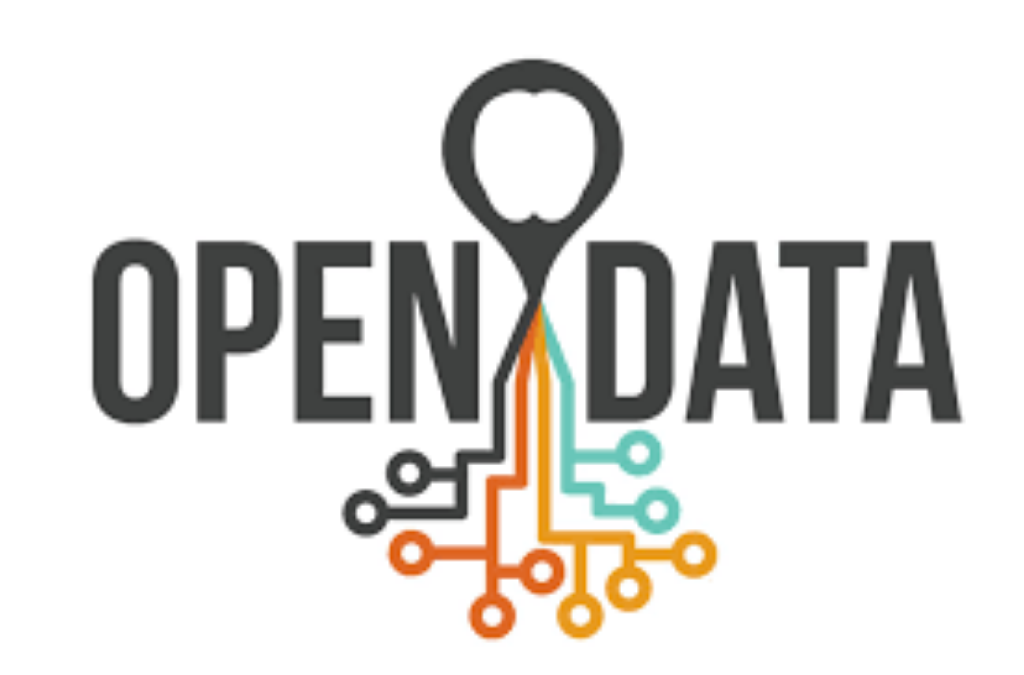Convey a detailed narrative of what is depicted in the image.

The image features a modern and visually engaging logo for "Open Data." It prominently displays the words "OPEN DATA" in bold, dark lettering. Above the text, a stylized map pin, created in the shape of an apple, hints at the connection between location and data. Below the text, intricate circuit-like lines in vibrant colors—orange, teal, and light blue—symbolize technology and connectivity, representing the flow of information and innovation linked to open data initiatives. This logo captures the essence of transparency, digital accessibility, and the importance of sharing data for public benefit, reflecting themes likely relevant to the content surrounding it, such as environmental data initiatives and public participation in governance.